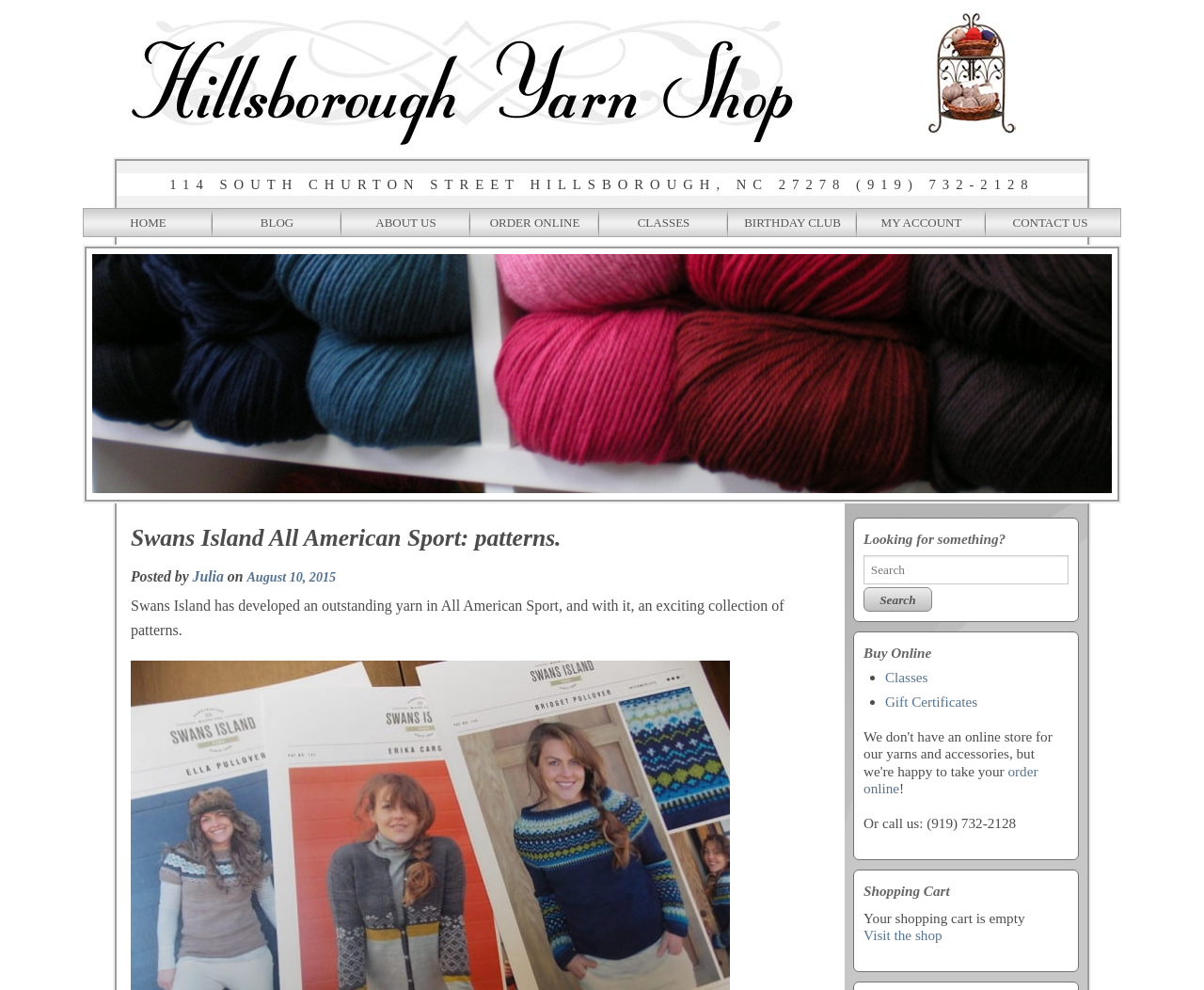What is the name of the yarn mentioned in the webpage?
Using the image as a reference, answer the question with a short word or phrase.

All American Sport